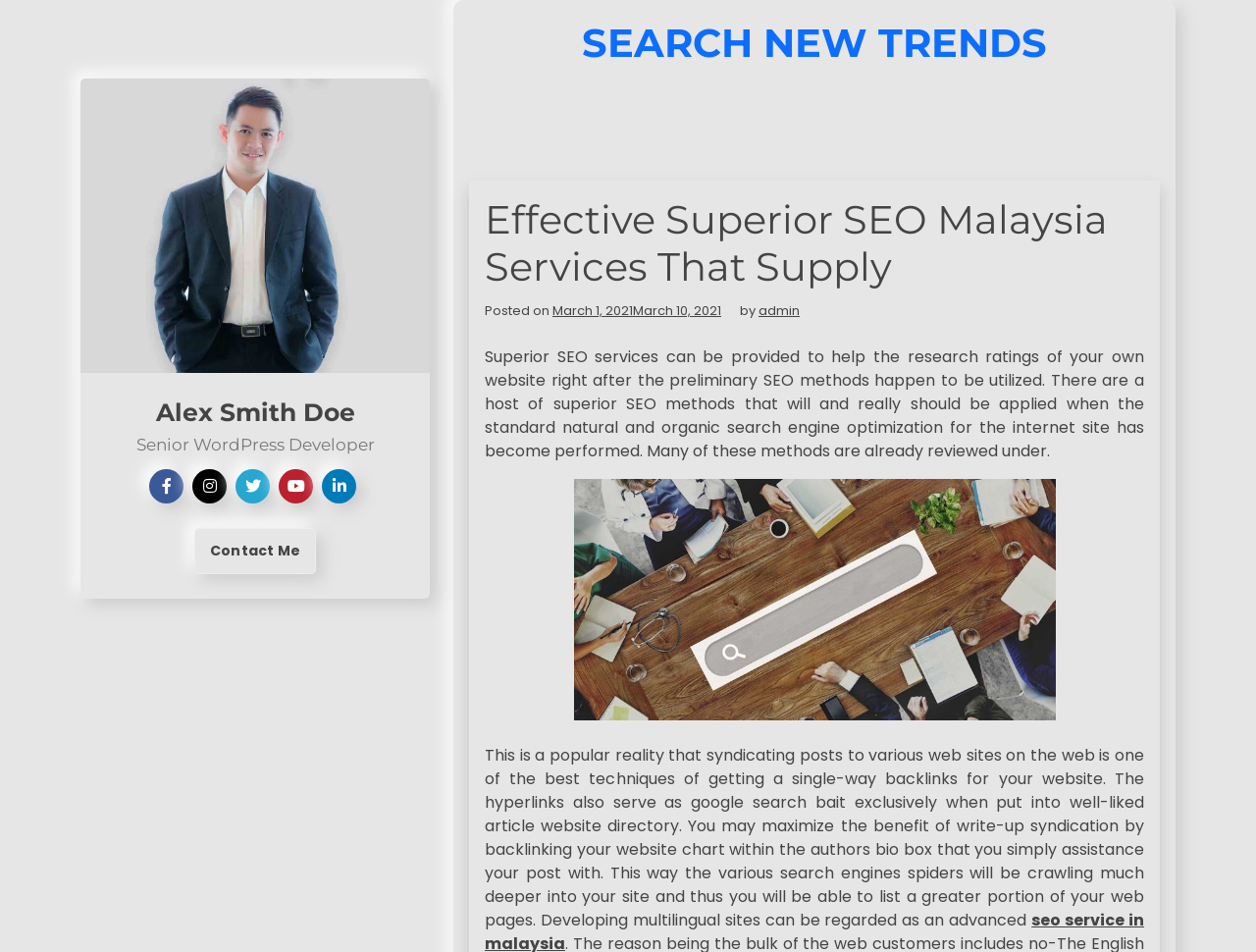How many social media links are present?
Relying on the image, give a concise answer in one word or a brief phrase.

5